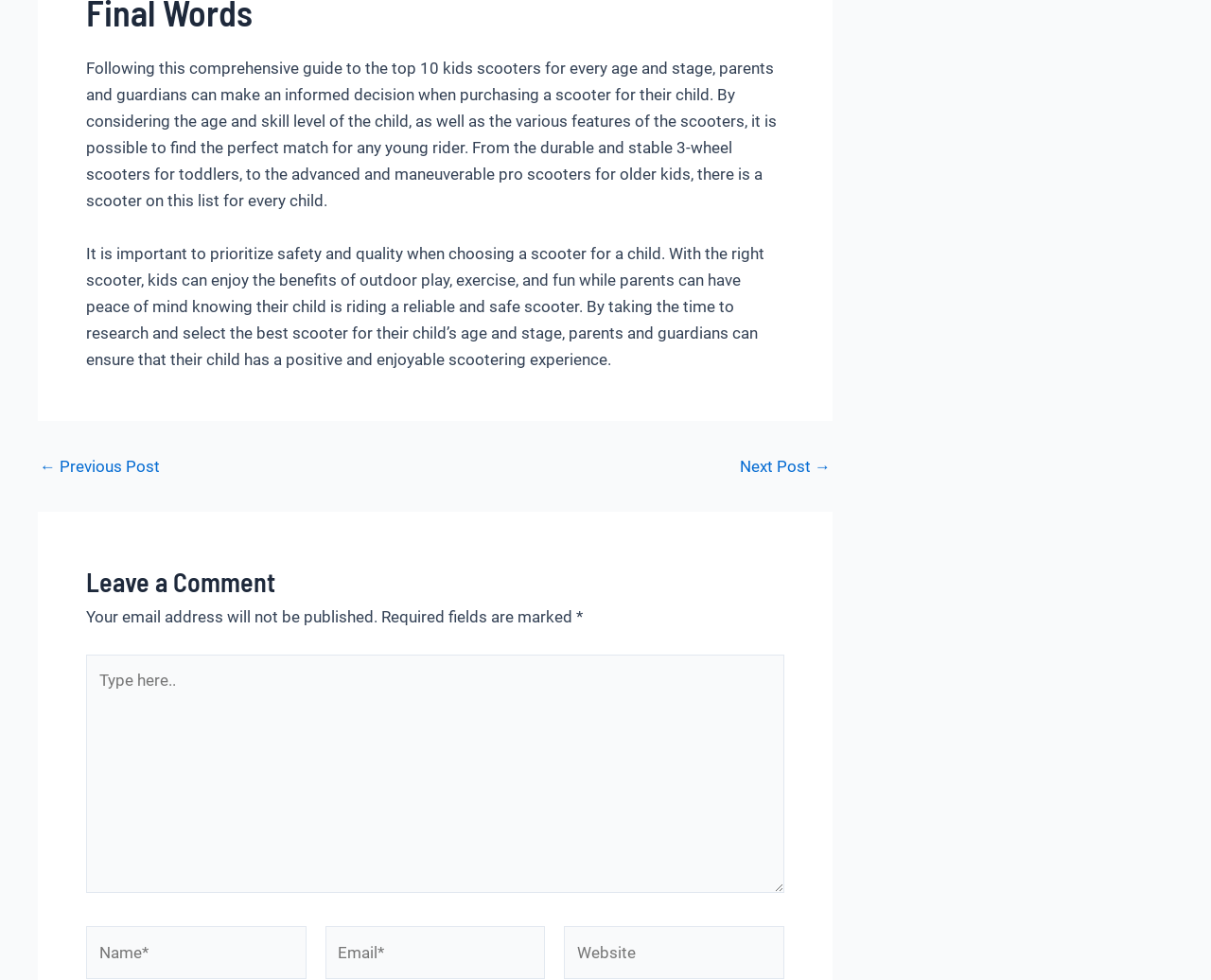Give a concise answer using one word or a phrase to the following question:
What is required to be filled in the comment section?

Name and Email